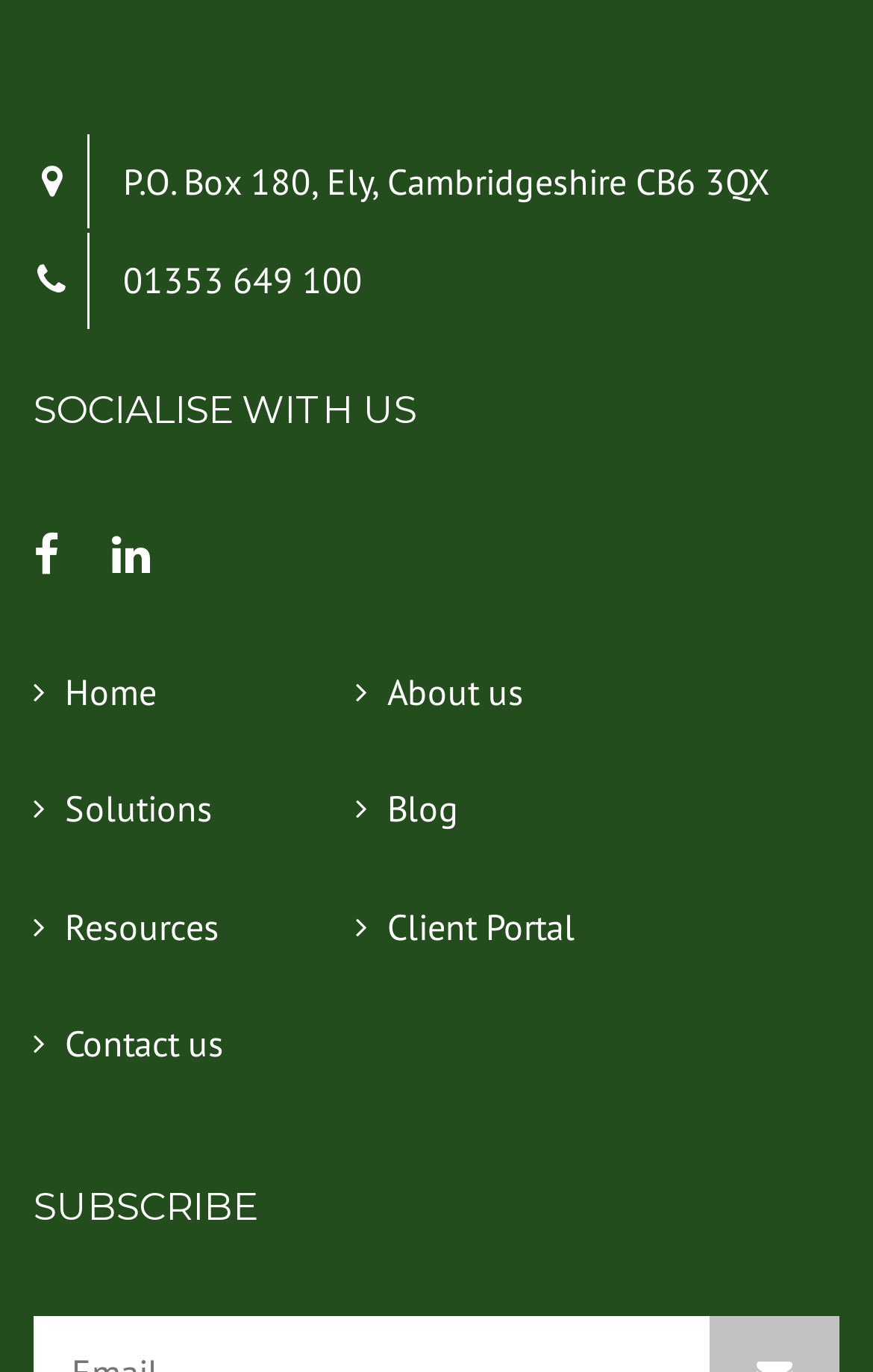Provide the bounding box coordinates of the HTML element this sentence describes: "Client Portal".

[0.408, 0.65, 0.777, 0.7]